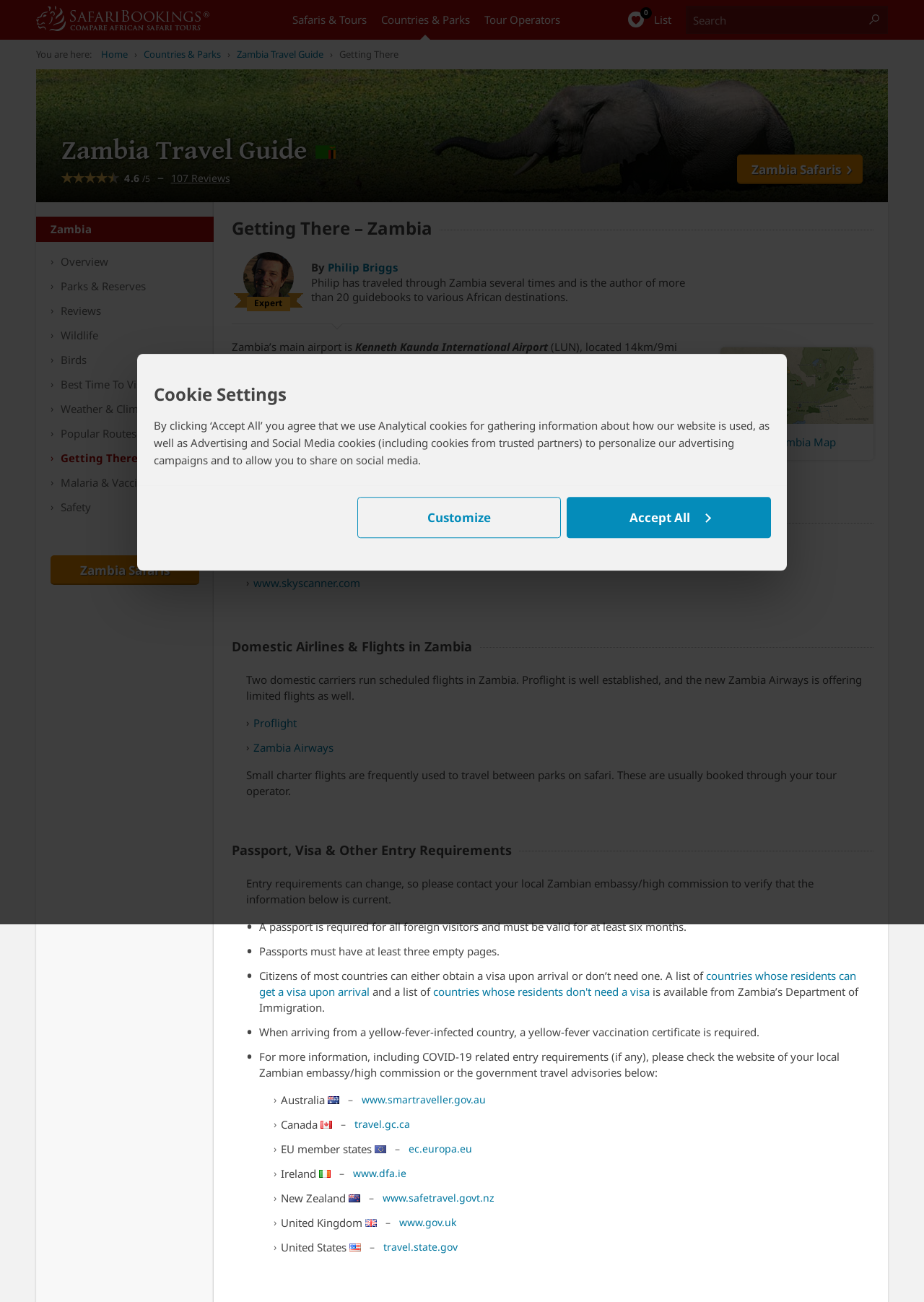Identify the bounding box for the UI element described as: "travel.gc.ca". The coordinates should be four float numbers between 0 and 1, i.e., [left, top, right, bottom].

[0.383, 0.858, 0.444, 0.869]